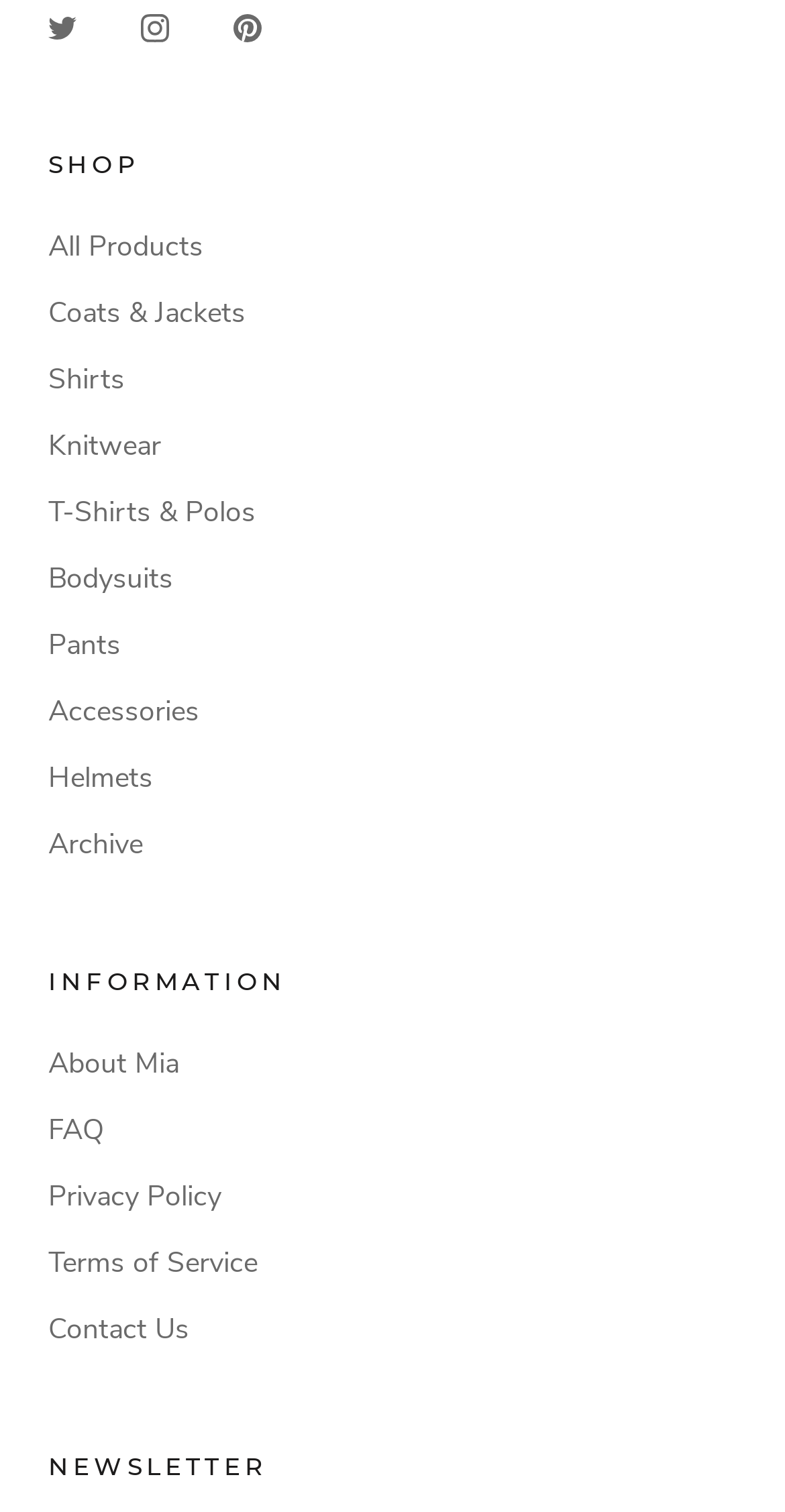Respond to the question below with a single word or phrase:
What is the last link listed under 'INFORMATION'?

Contact Us